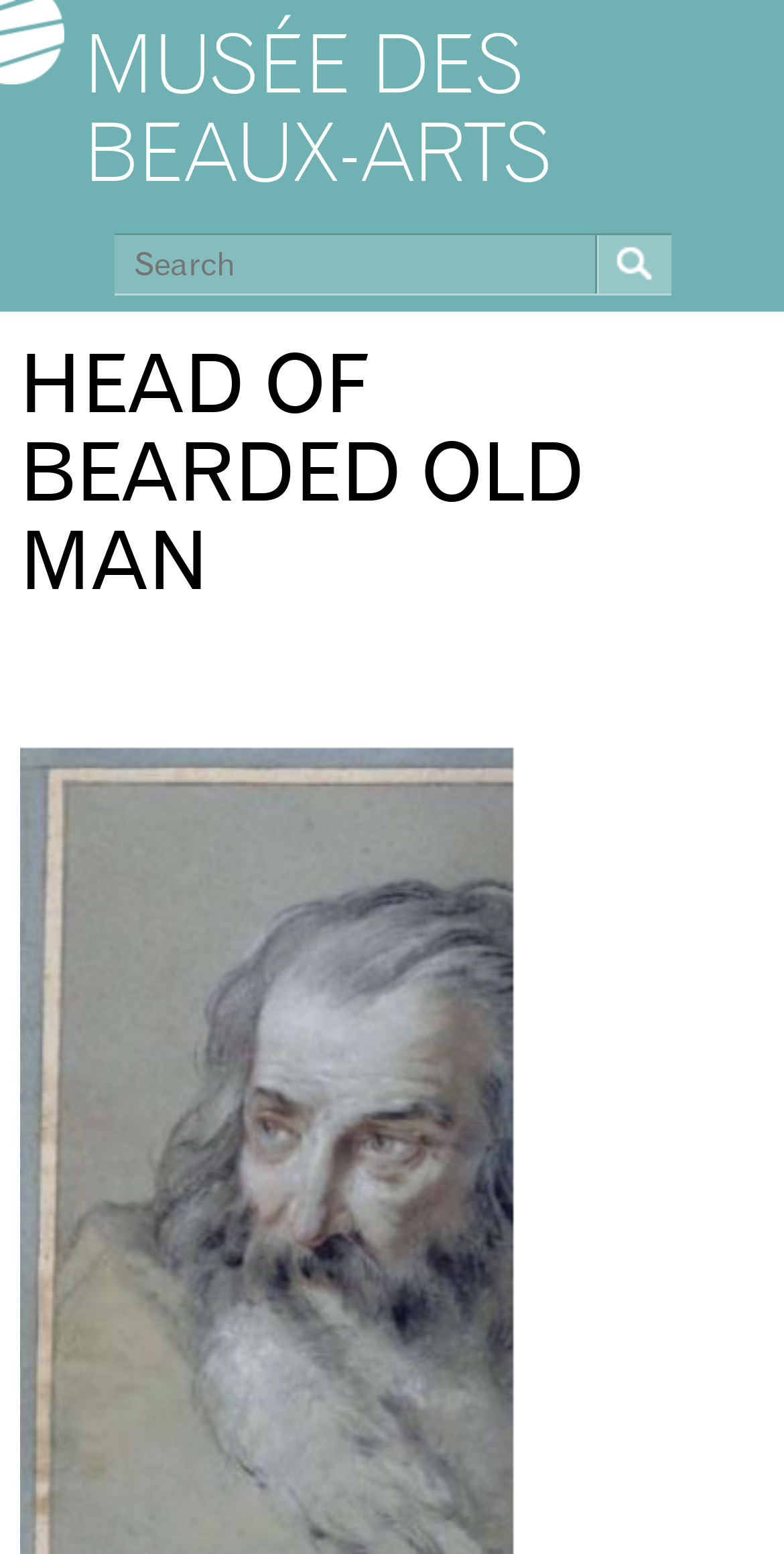Specify the bounding box coordinates (top-left x, top-left y, bottom-right x, bottom-right y) of the UI element in the screenshot that matches this description: name="op" value="Search"

[0.76, 0.151, 0.855, 0.189]